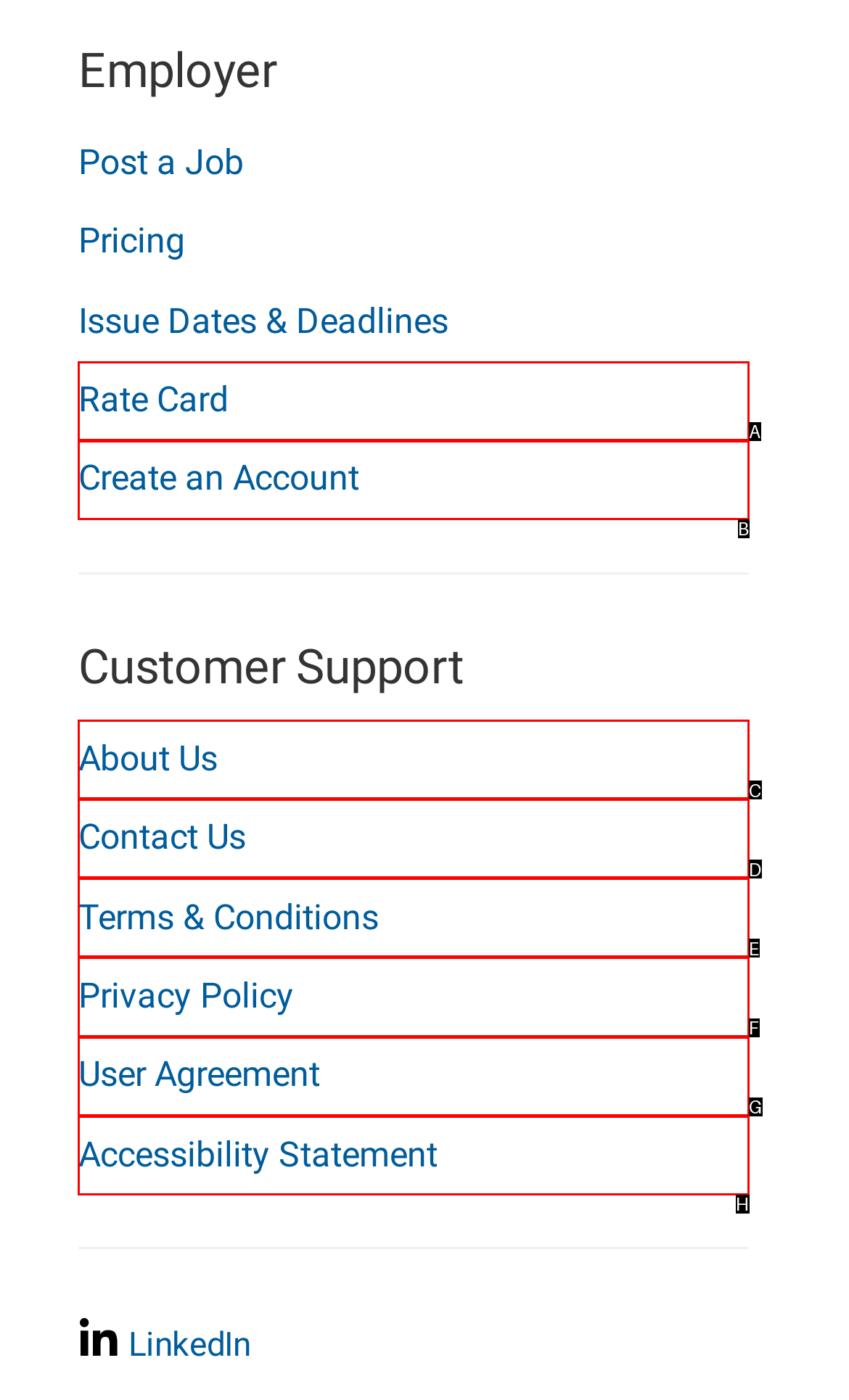Determine which HTML element best suits the description: Terms & Conditions. Reply with the letter of the matching option.

E